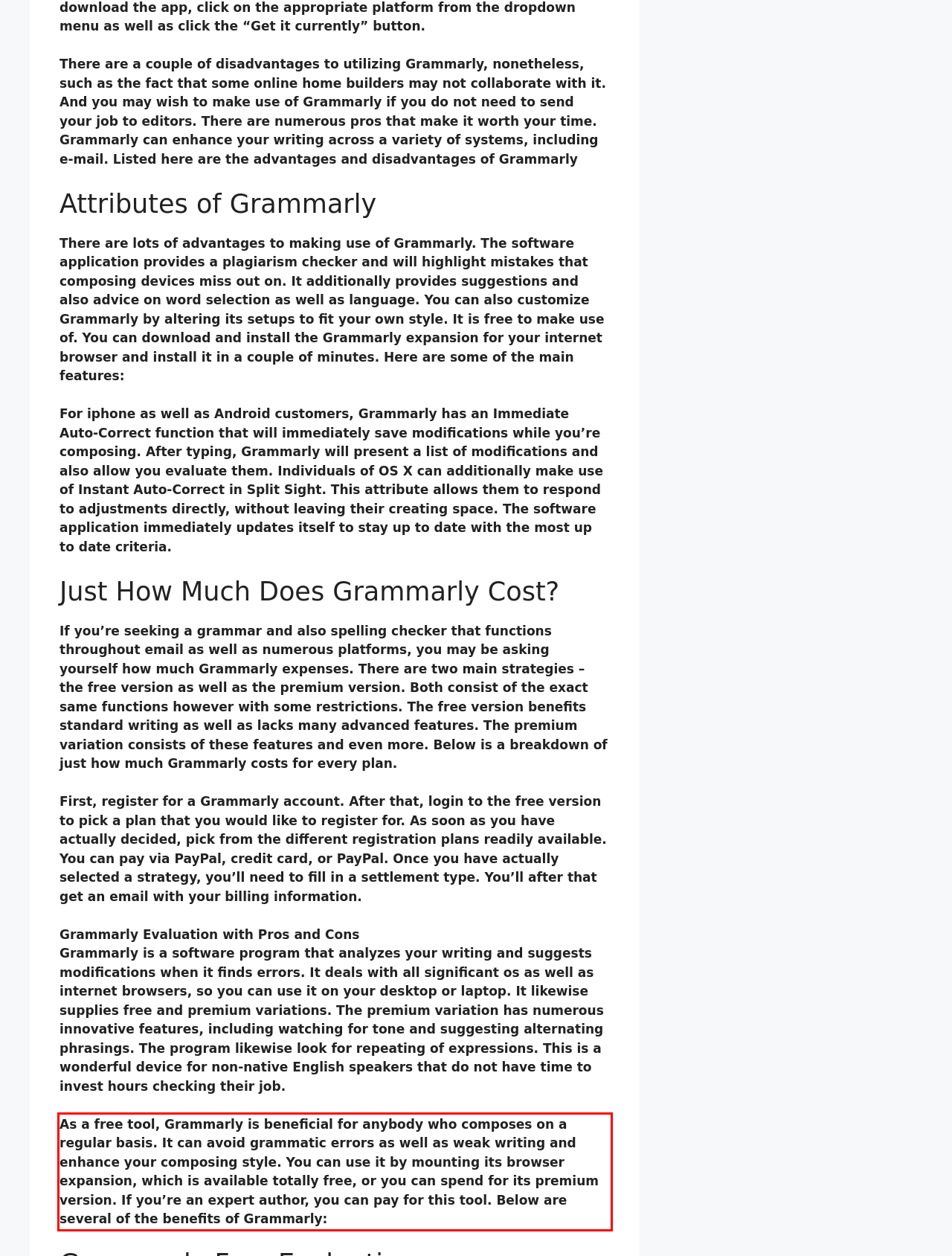Identify the red bounding box in the webpage screenshot and perform OCR to generate the text content enclosed.

As a free tool, Grammarly is beneficial for anybody who composes on a regular basis. It can avoid grammatic errors as well as weak writing and enhance your composing style. You can use it by mounting its browser expansion, which is available totally free, or you can spend for its premium version. If you’re an expert author, you can pay for this tool. Below are several of the benefits of Grammarly: